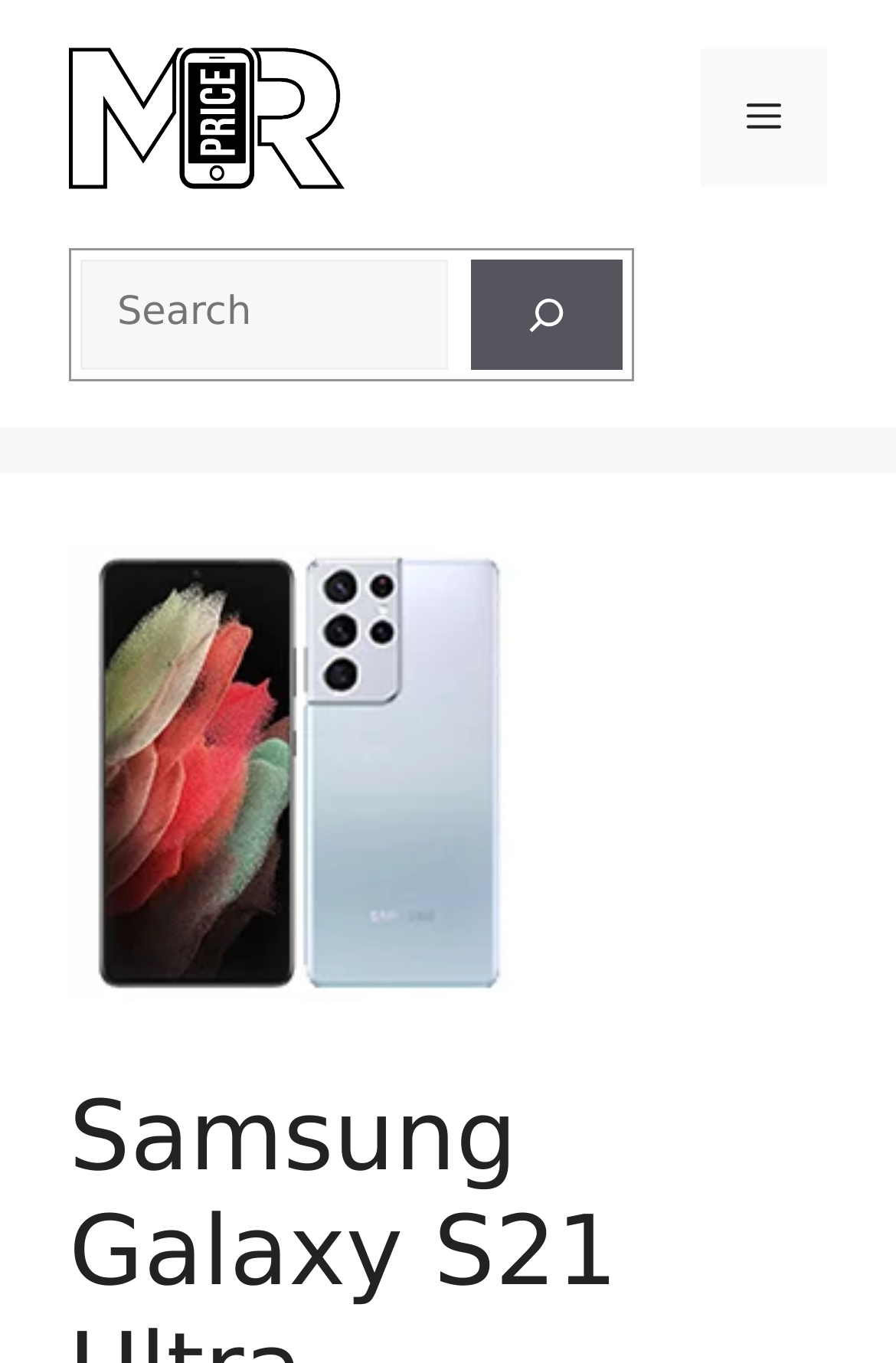Create an elaborate caption that covers all aspects of the webpage.

The webpage is about the Samsung Galaxy S21 Ultra, specifically its price and full specification in Pakistan. At the top of the page, there is a banner that spans the entire width, containing a link to the "Mr Price" site, accompanied by an image of the "Mr Price" logo. 

To the right of the banner, there is a navigation menu toggle button labeled "Menu" that, when expanded, controls the primary menu. 

Below the banner, there is a complementary section that occupies most of the page's width. Within this section, there is a search bar with a label "Search", a search input field, and a search button. The search button has an image embedded within it. 

To the left of the search bar, there is a large image of the Samsung Galaxy S21 Ultra, which takes up a significant portion of the page's height.